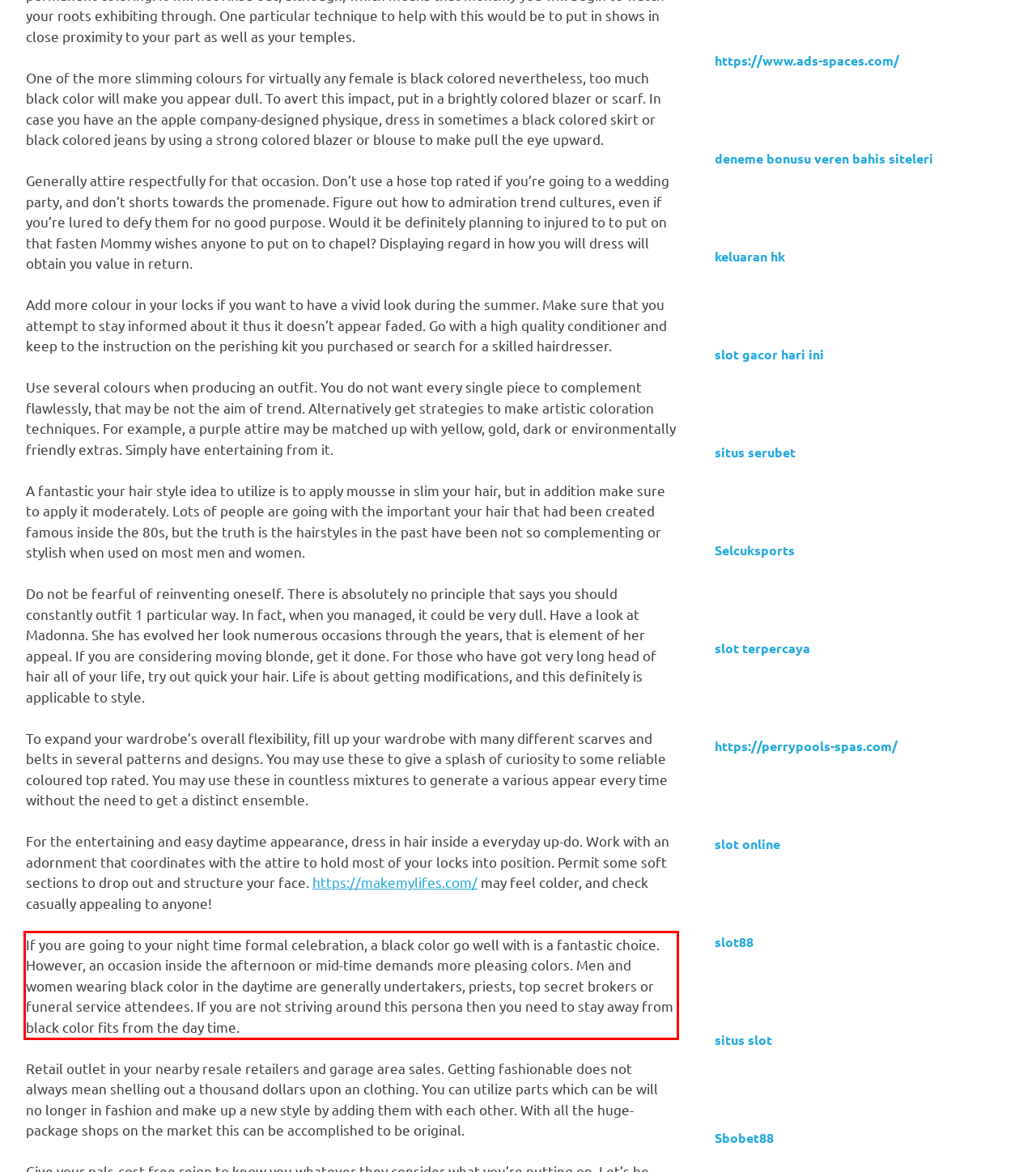You are given a screenshot showing a webpage with a red bounding box. Perform OCR to capture the text within the red bounding box.

If you are going to your night time formal celebration, a black color go well with is a fantastic choice. However, an occasion inside the afternoon or mid-time demands more pleasing colors. Men and women wearing black color in the daytime are generally undertakers, priests, top secret brokers or funeral service attendees. If you are not striving around this persona then you need to stay away from black color fits from the day time.